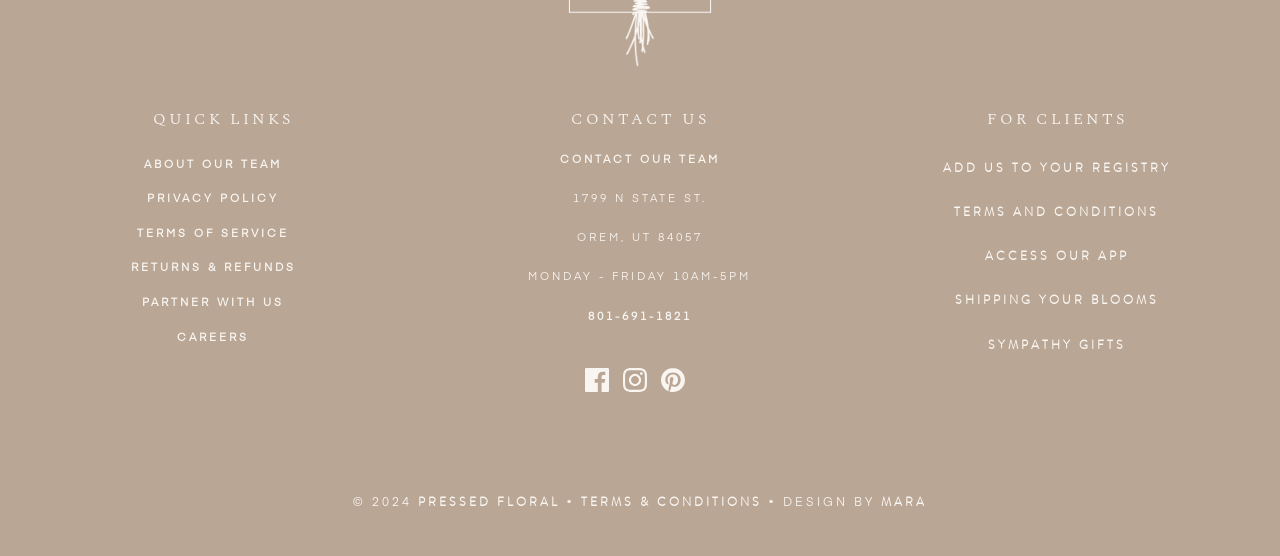What are the business hours?
Please respond to the question with a detailed and informative answer.

I found the business hours by looking at the contact information section, where it is listed as 'MONDAY - FRIDAY 10AM-5PM'.